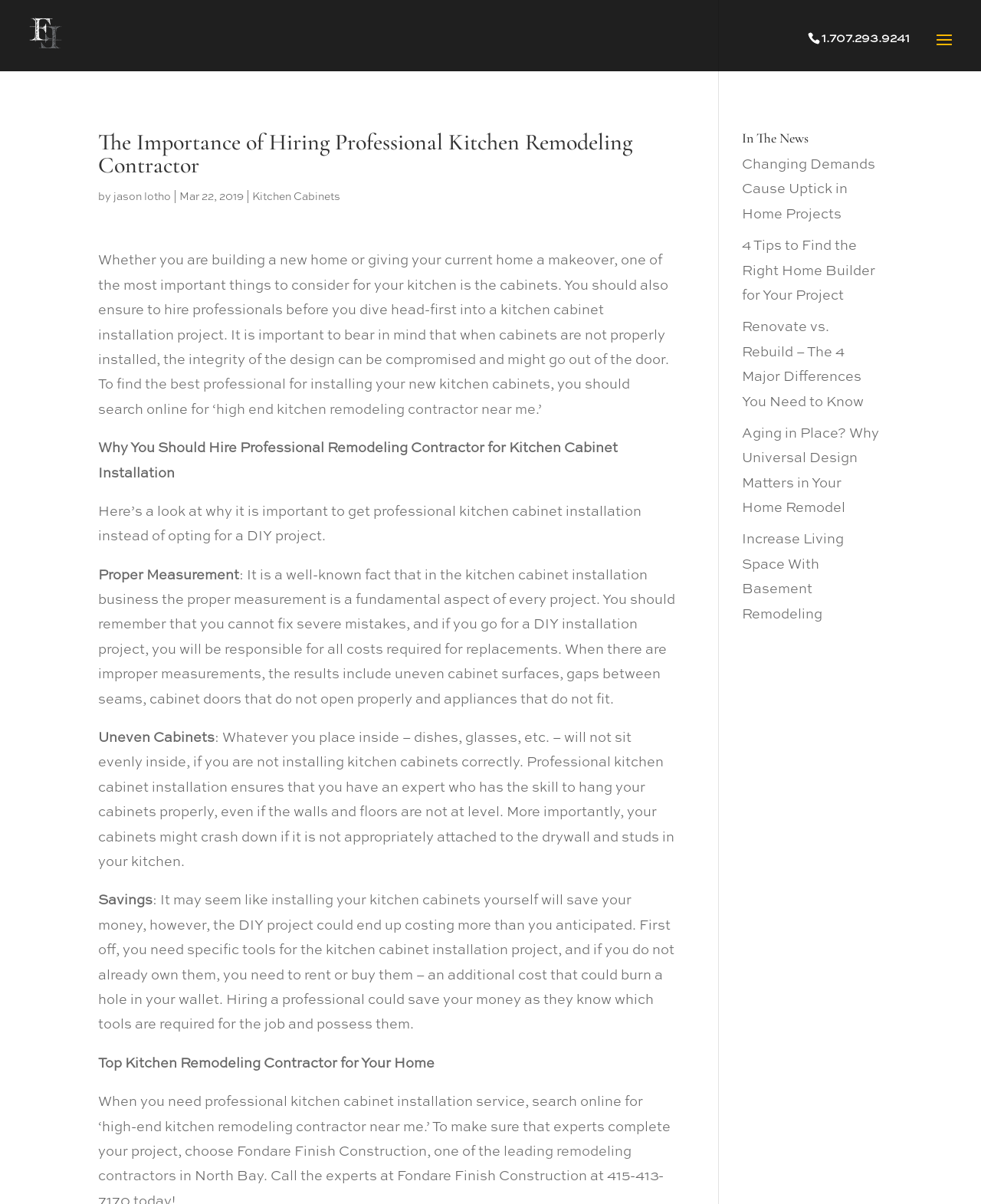What is the name of the company recommended for kitchen remodeling services?
Based on the screenshot, answer the question with a single word or phrase.

Fondare Finish Construction